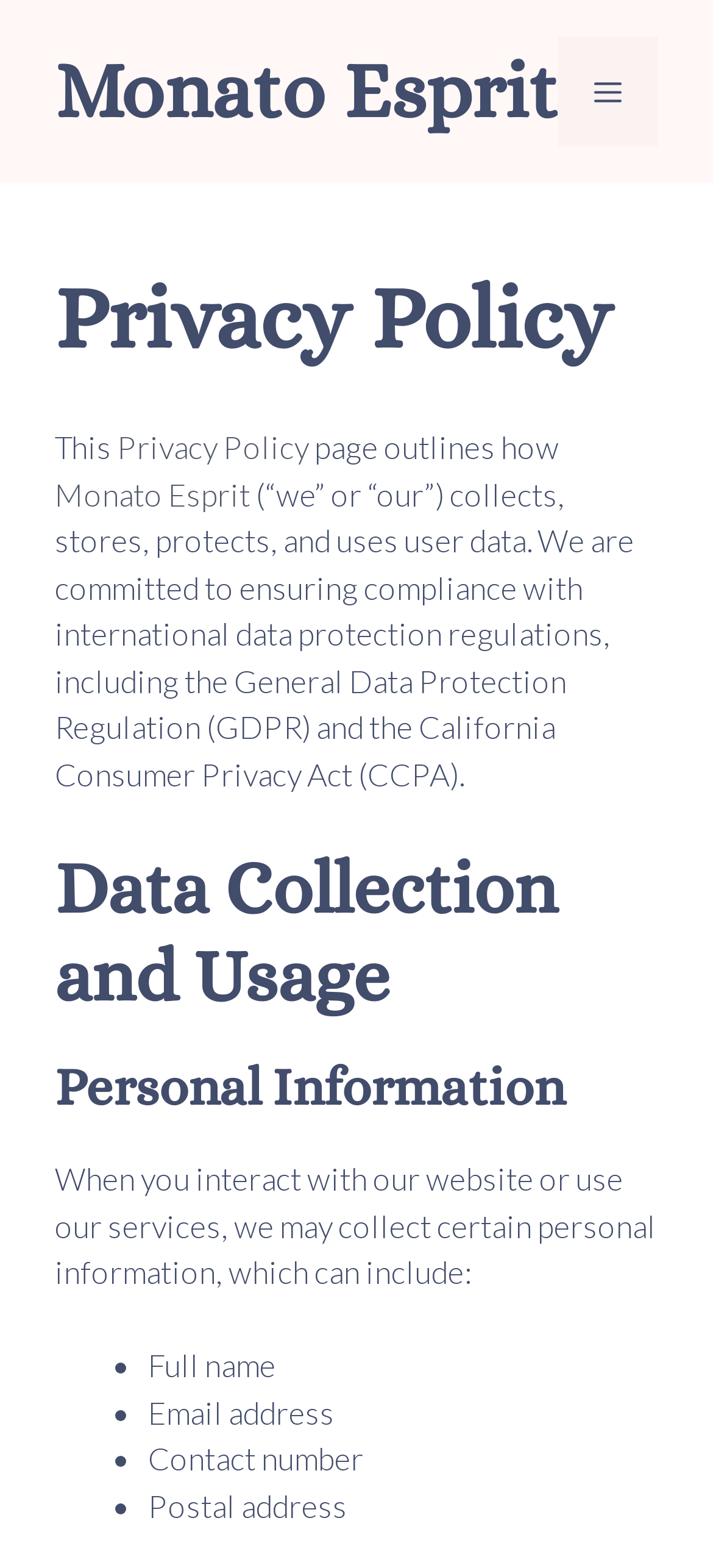Please provide a short answer using a single word or phrase for the question:
What type of personal information is collected by the company?

Full name, Email address, etc.